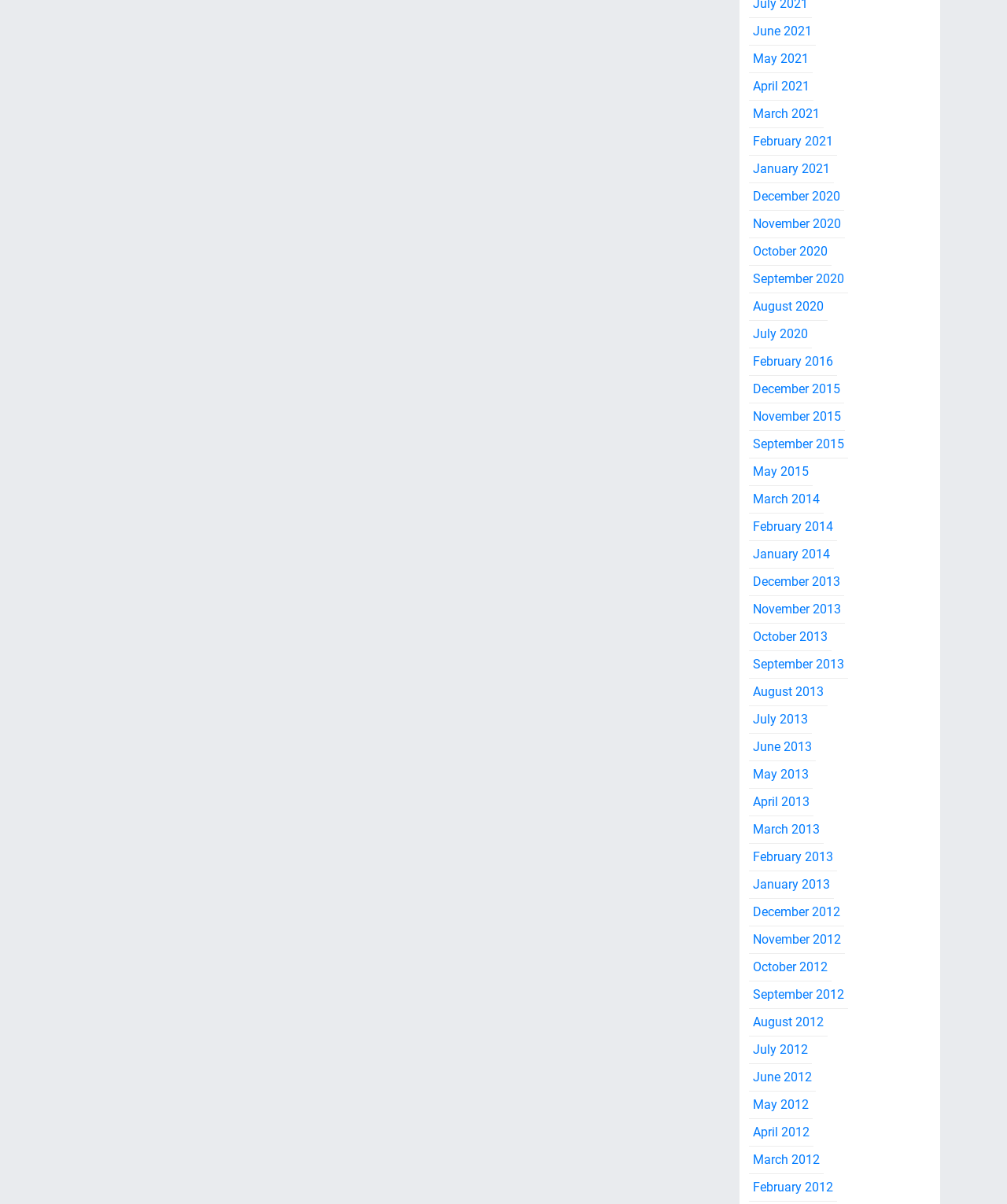Find the bounding box coordinates of the area to click in order to follow the instruction: "view March 2013".

[0.744, 0.678, 0.818, 0.701]